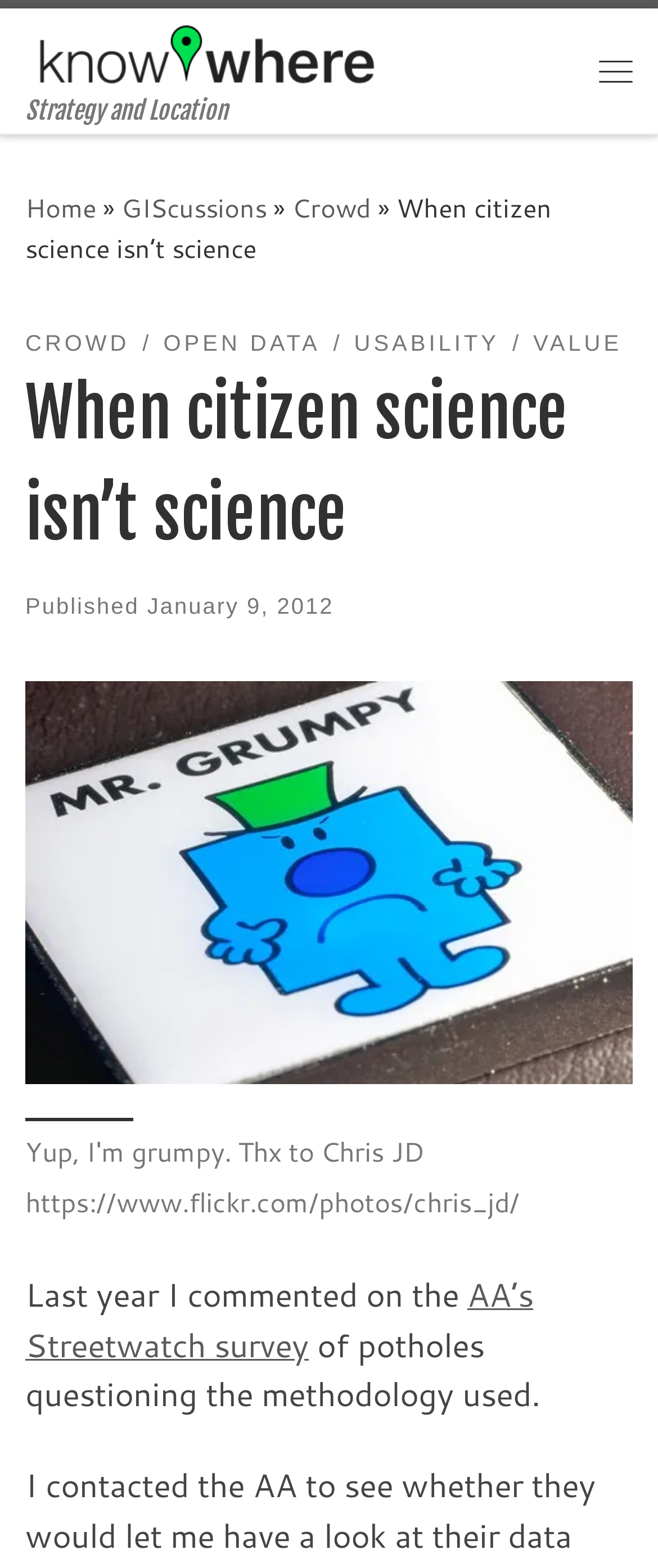What is the date of the current article?
Kindly offer a detailed explanation using the data available in the image.

The date of the current article can be found below the title, where it says 'Published January 9, 2012'.